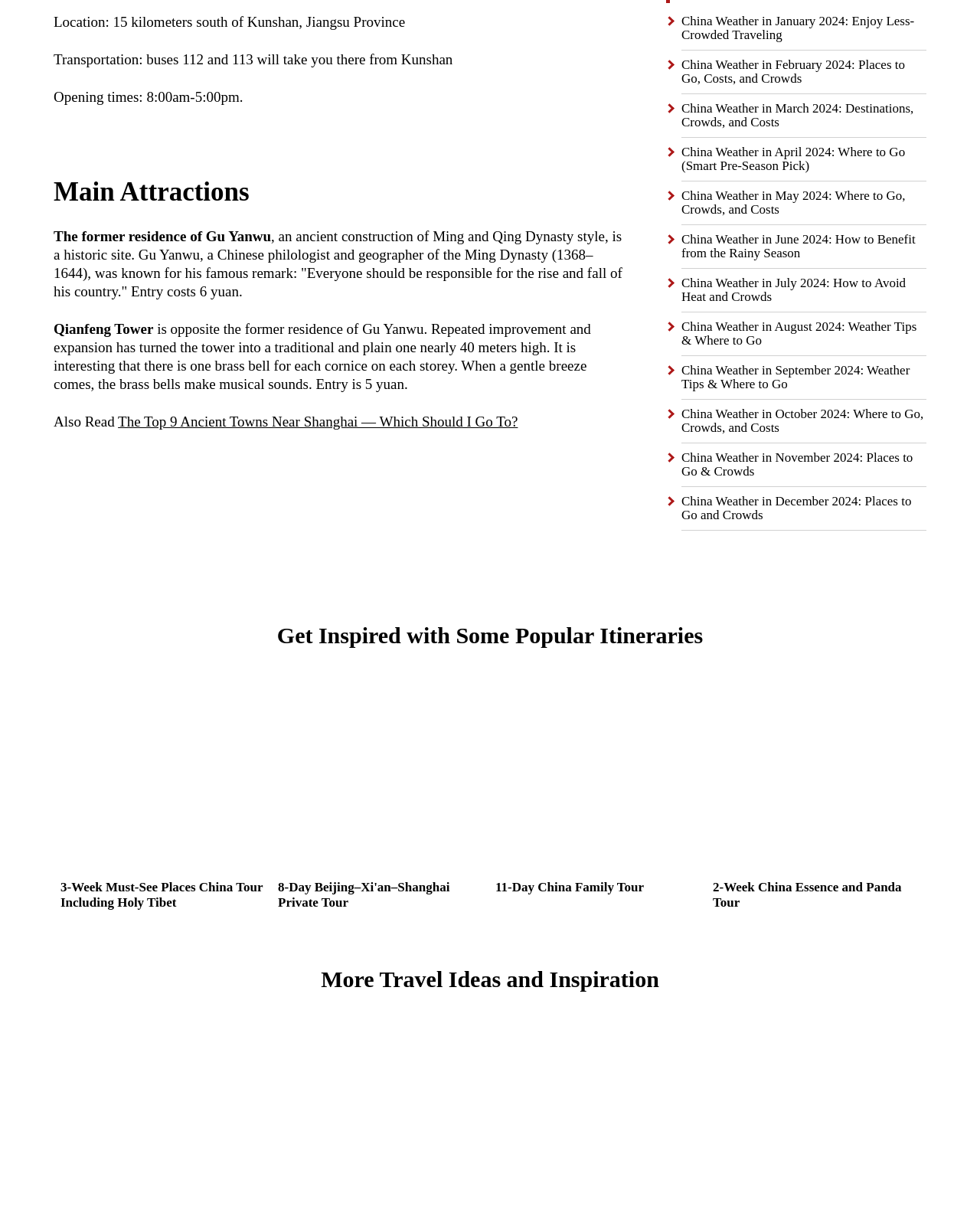How much does it cost to enter the former residence of Gu Yanwu?
Refer to the image and give a detailed answer to the query.

According to the StaticText element with the text 'Entry costs 6 yuan.', I can determine that the cost to enter the former residence of Gu Yanwu is 6 yuan.